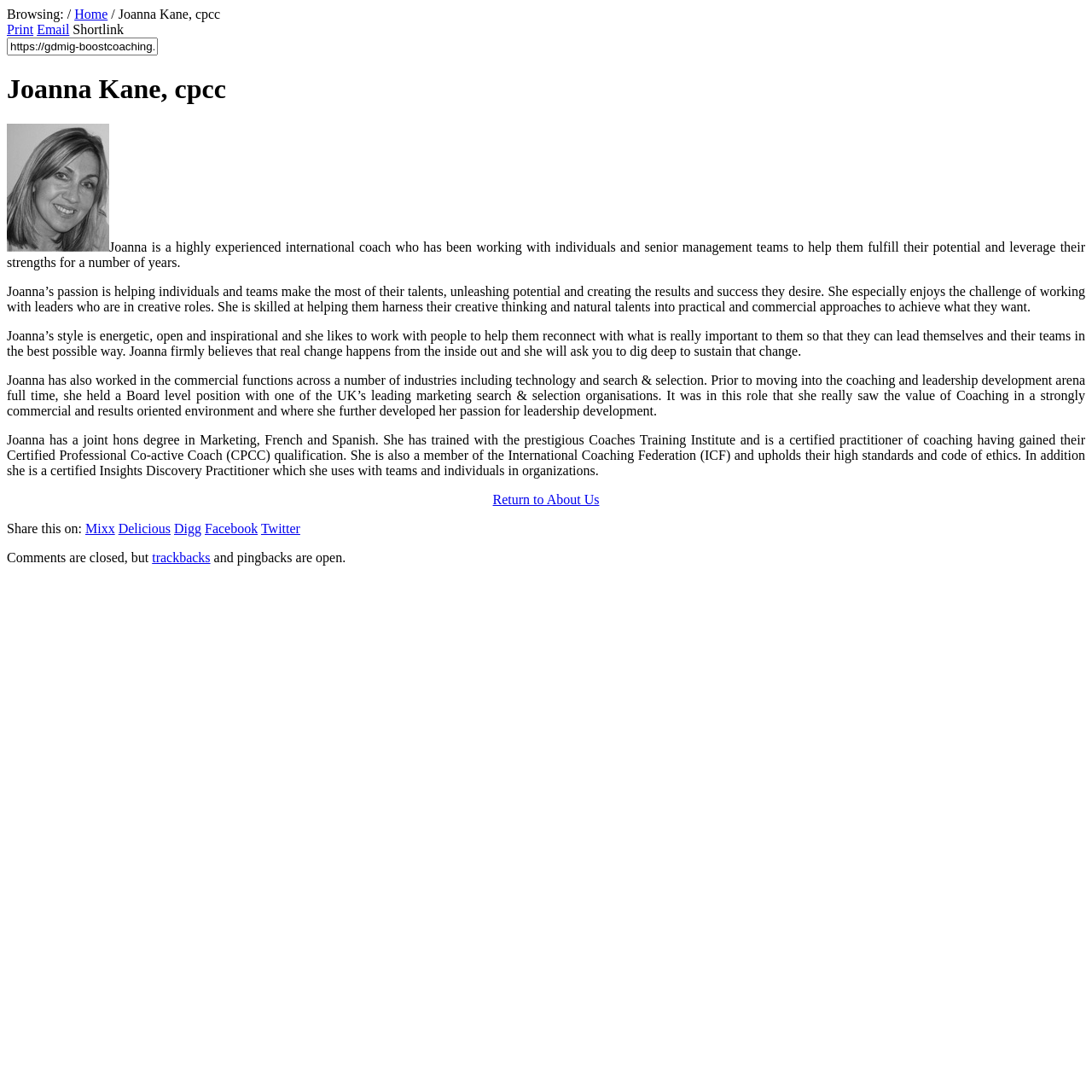Use a single word or phrase to answer the question: 
How many social media platforms are available for sharing?

6